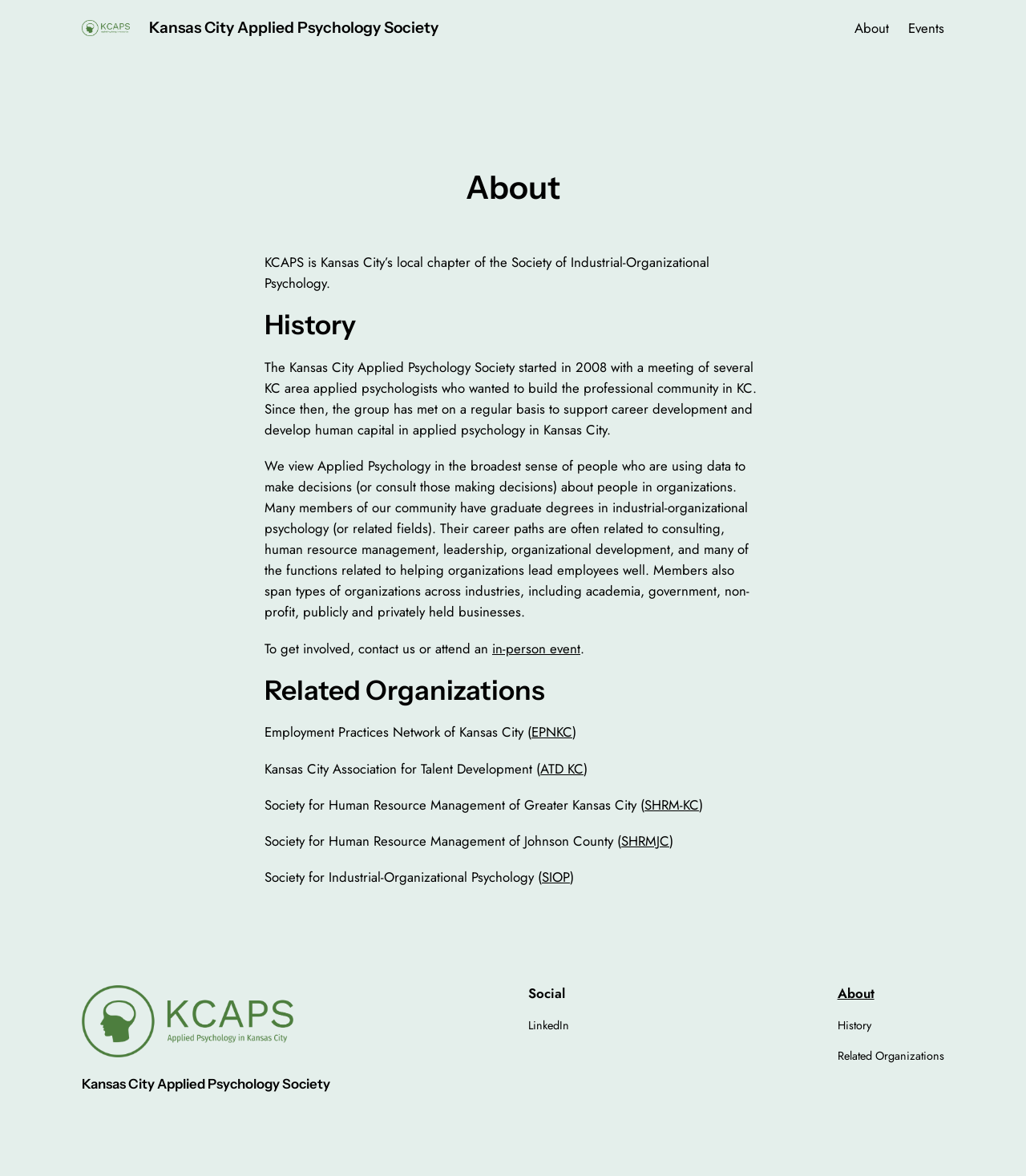Locate the bounding box coordinates of the area that needs to be clicked to fulfill the following instruction: "Visit the 'Events' page". The coordinates should be in the format of four float numbers between 0 and 1, namely [left, top, right, bottom].

[0.885, 0.015, 0.92, 0.033]